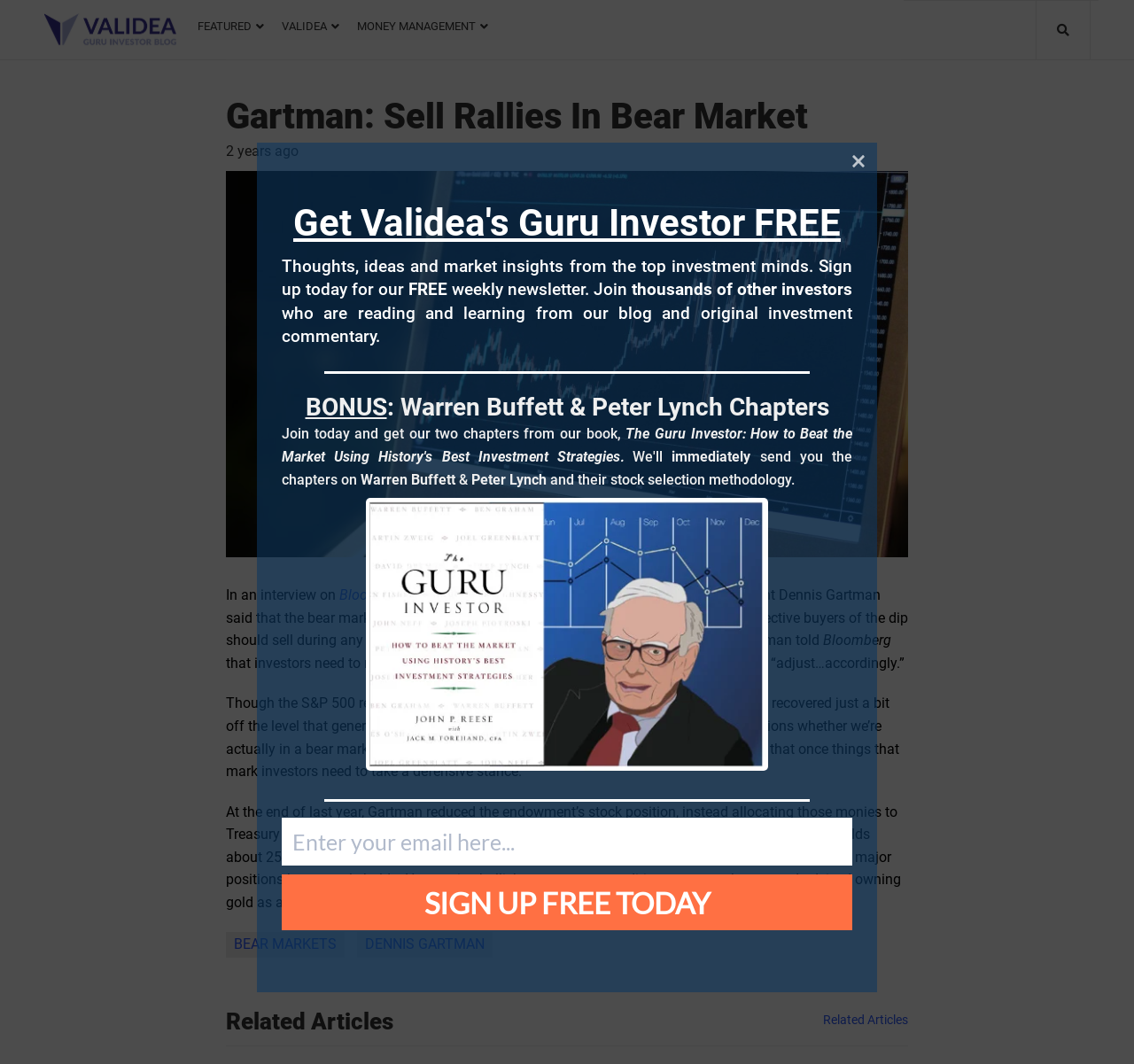Please provide a one-word or short phrase answer to the question:
Who is the chairman of the University of Akron Endowment?

Dennis Gartman